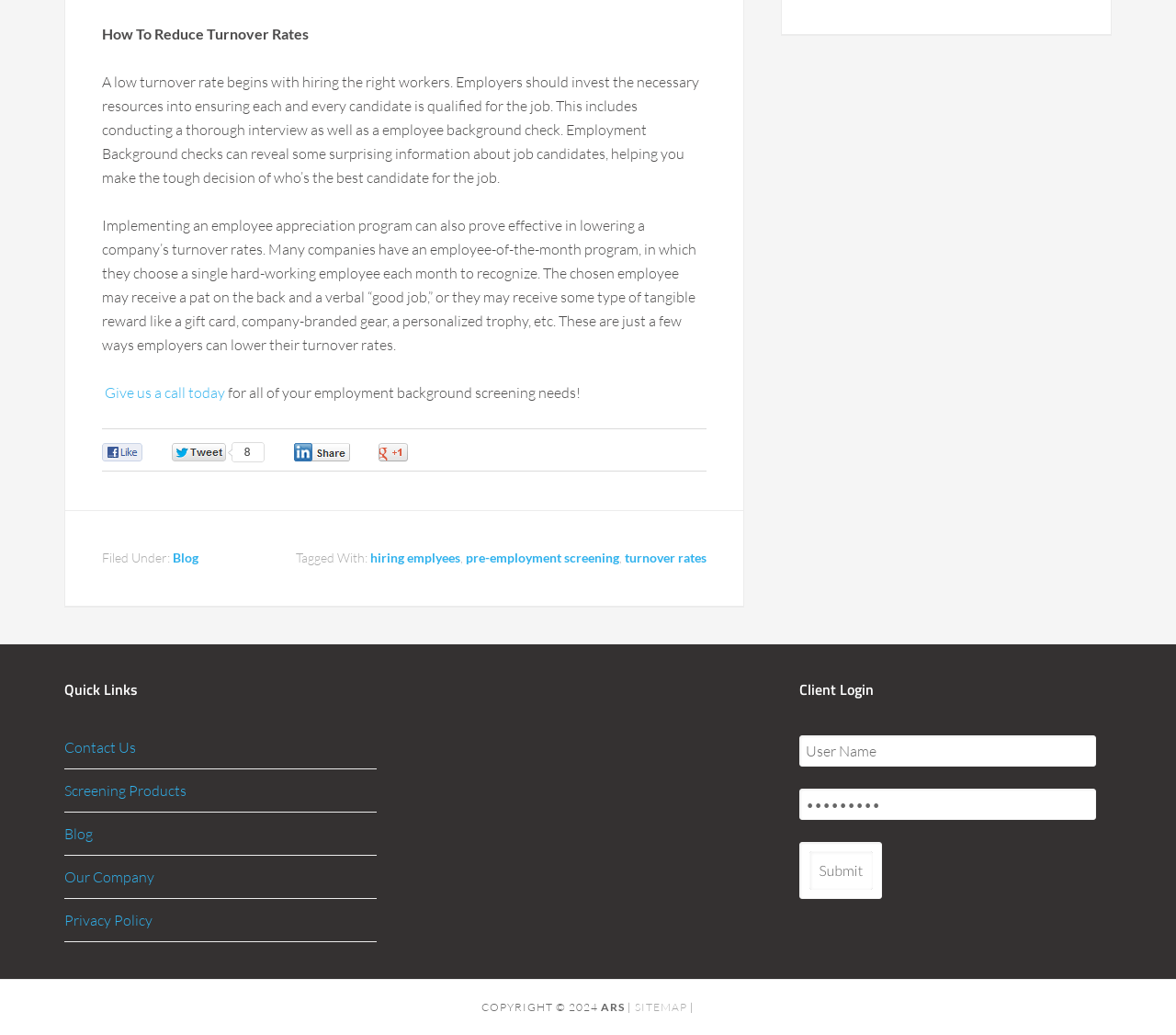Please find the bounding box coordinates of the clickable region needed to complete the following instruction: "Click 'SITEMAP'". The bounding box coordinates must consist of four float numbers between 0 and 1, i.e., [left, top, right, bottom].

[0.54, 0.966, 0.584, 0.98]